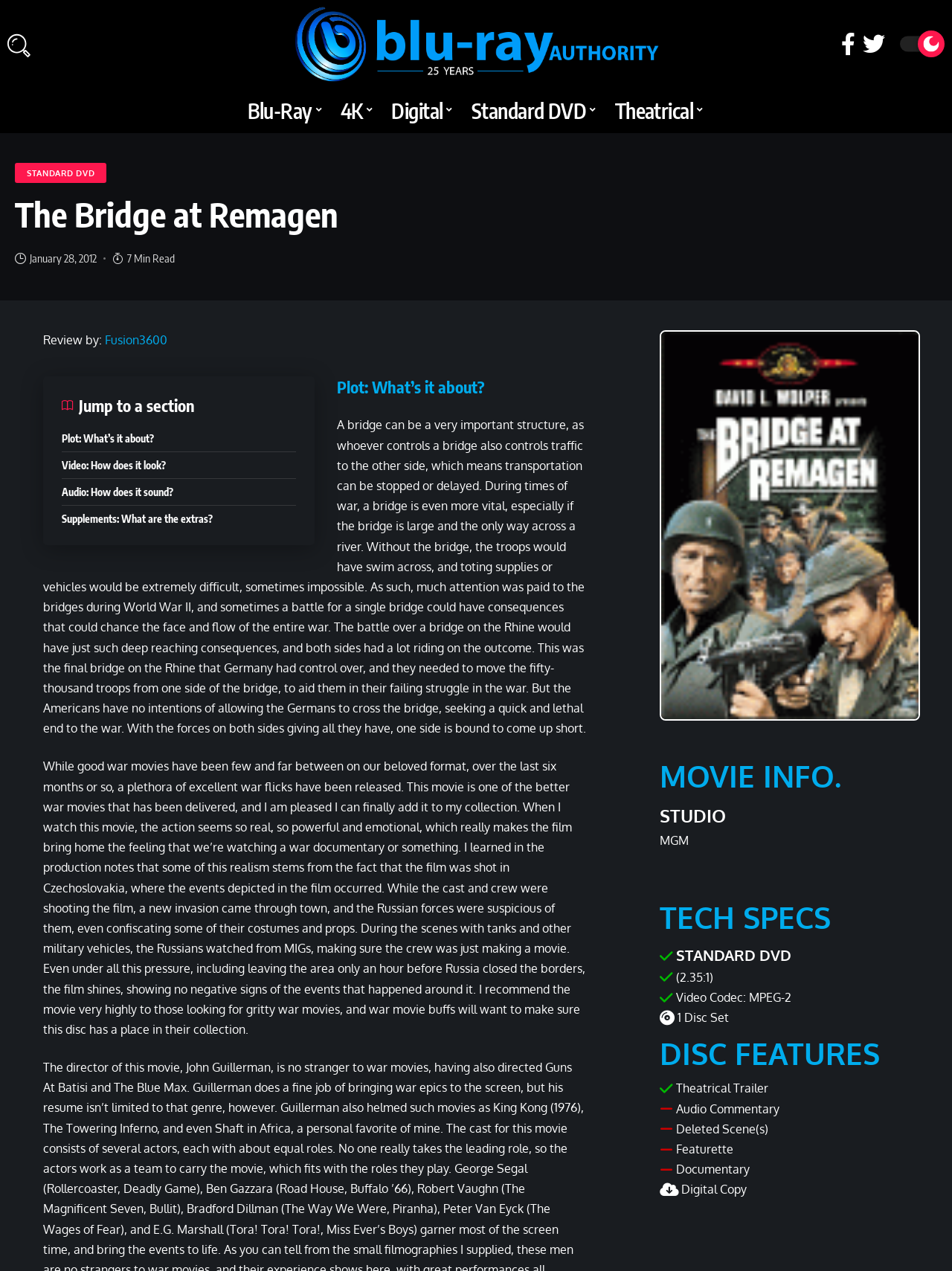Extract the primary headline from the webpage and present its text.

The Bridge at Remagen